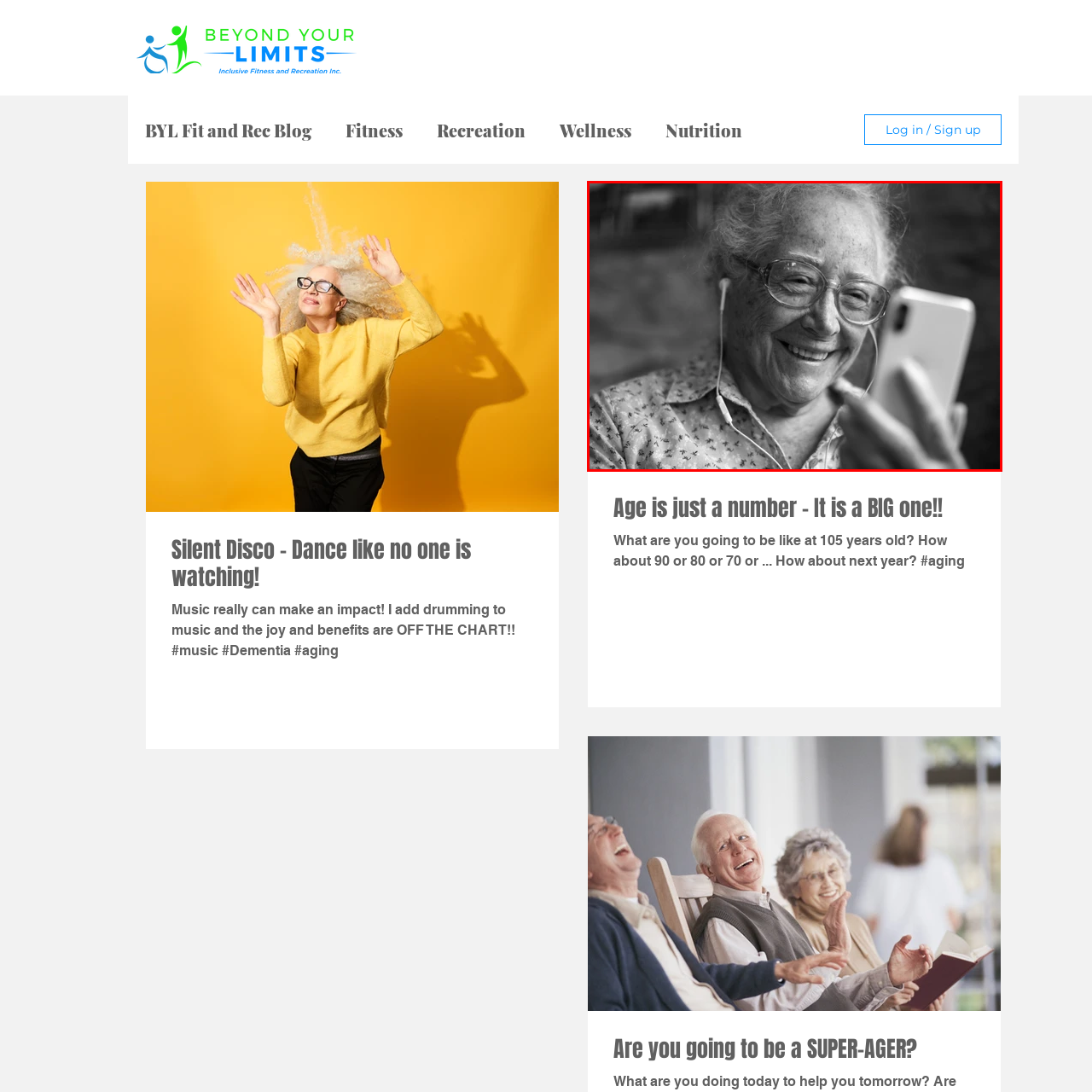Observe the image within the red outline and respond to the ensuing question with a detailed explanation based on the visual aspects of the image: 
What is the woman connected to with earphones?

The caption states that the woman has 'earphones connect[ing] her to the digital world', suggesting that she is listening to music, podcasts, or engaging in conversations through her smartphone or other digital devices.